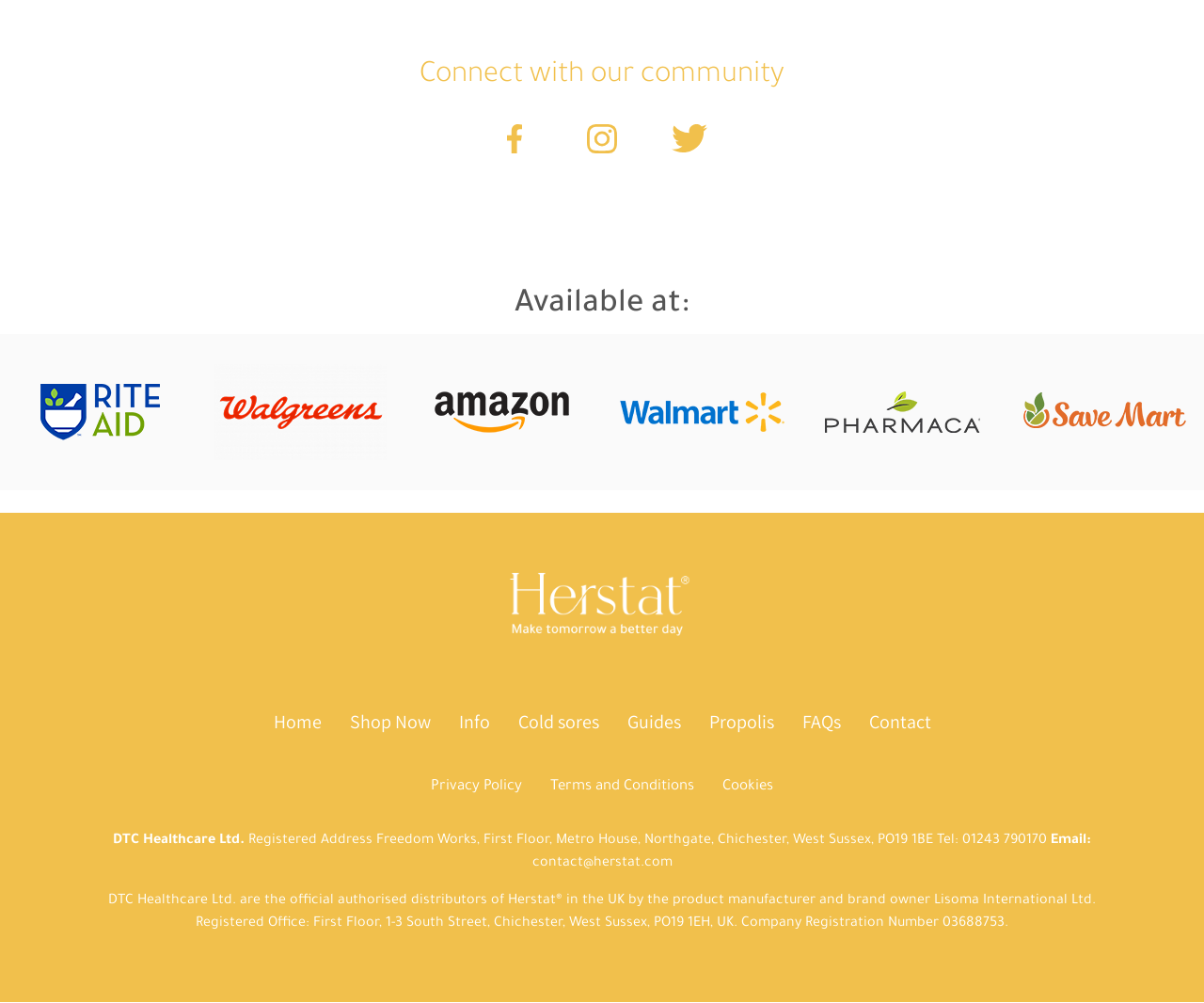Given the element description "Terms and Conditions", identify the bounding box of the corresponding UI element.

[0.457, 0.777, 0.577, 0.793]